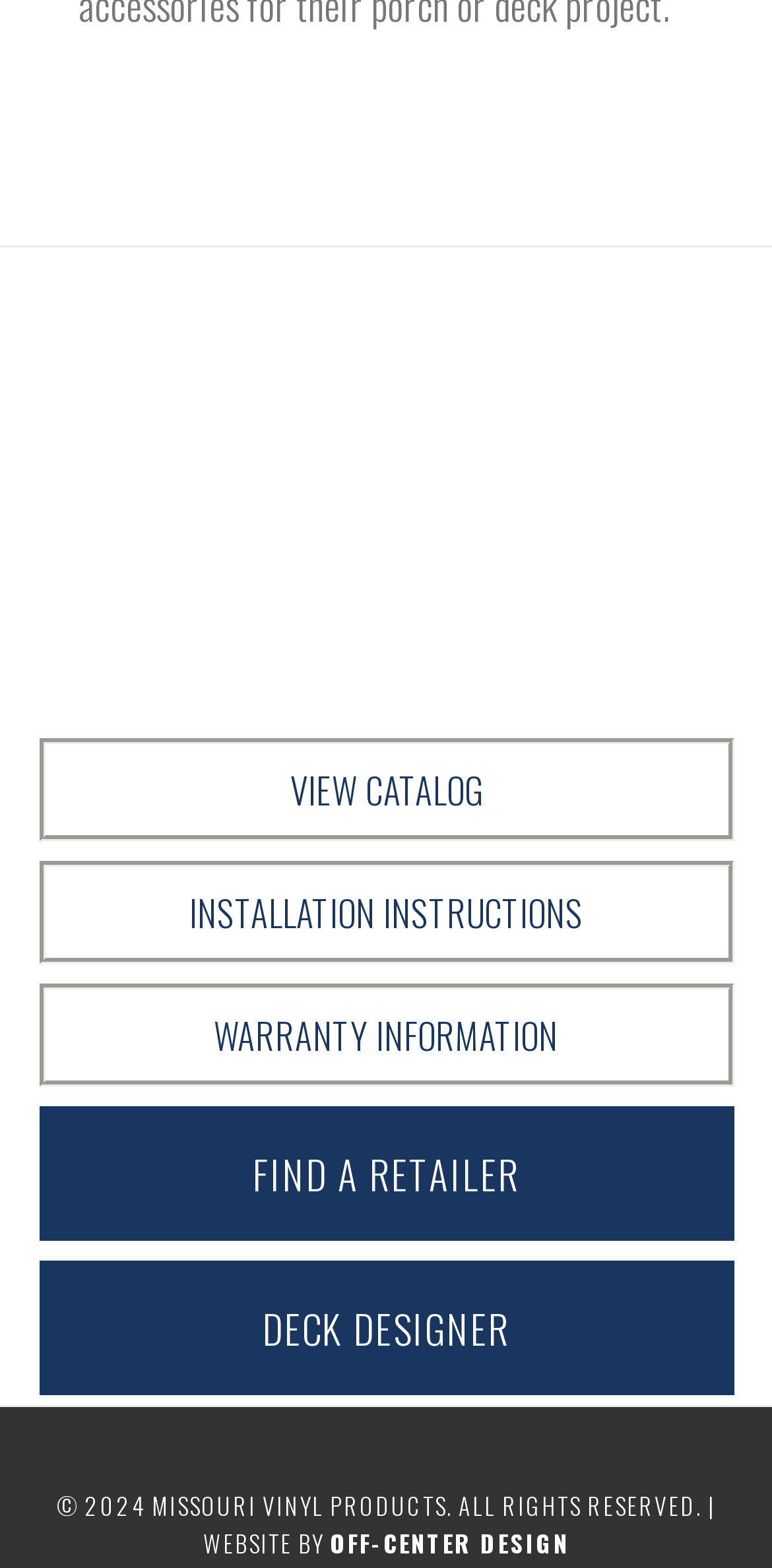Find and specify the bounding box coordinates that correspond to the clickable region for the instruction: "Check warranty information".

[0.05, 0.64, 0.95, 0.678]